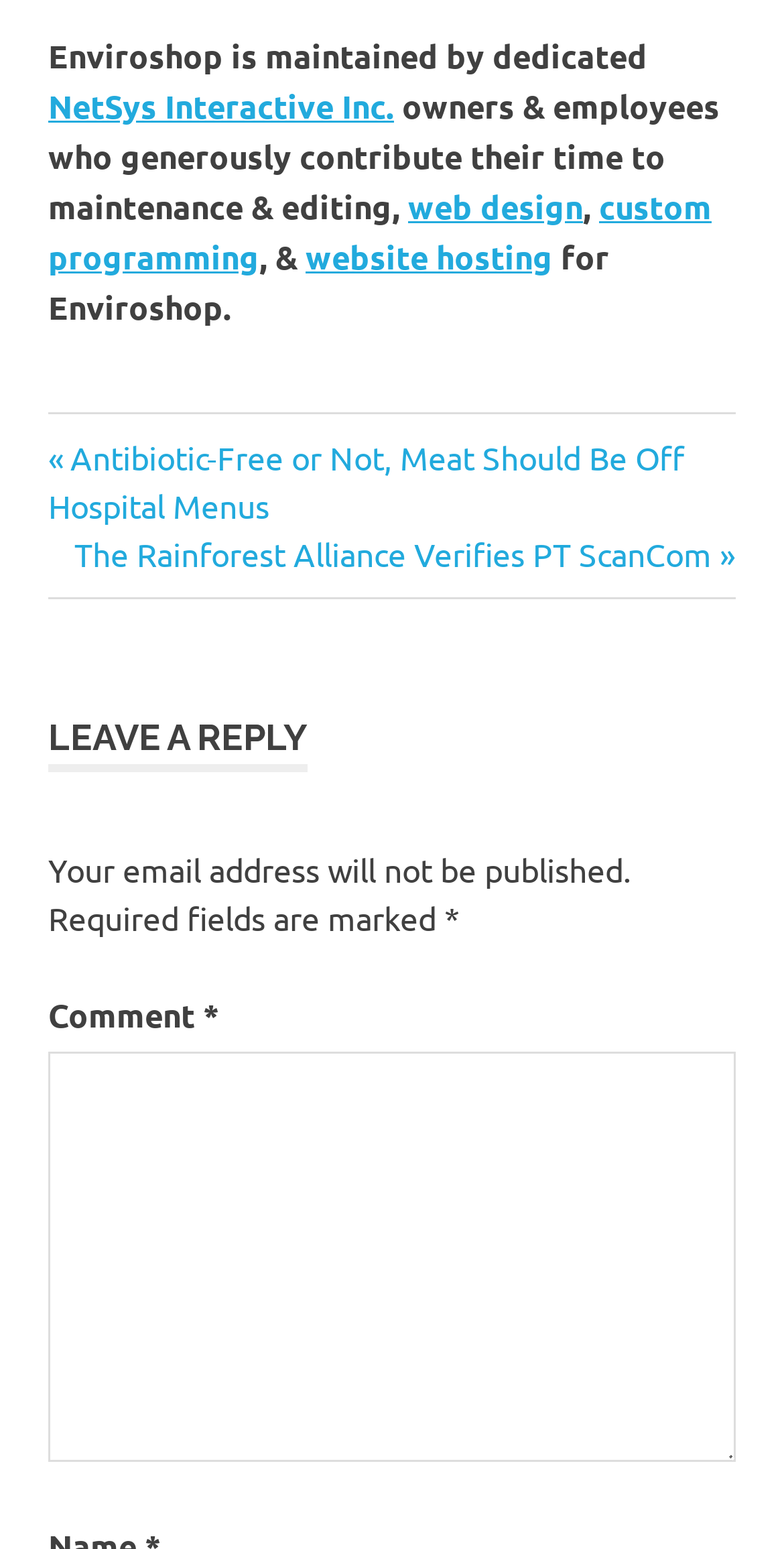Provide the bounding box coordinates of the HTML element described by the text: "Ahmed H. Sharif". The coordinates should be in the format [left, top, right, bottom] with values between 0 and 1.

[0.062, 0.265, 0.213, 0.356]